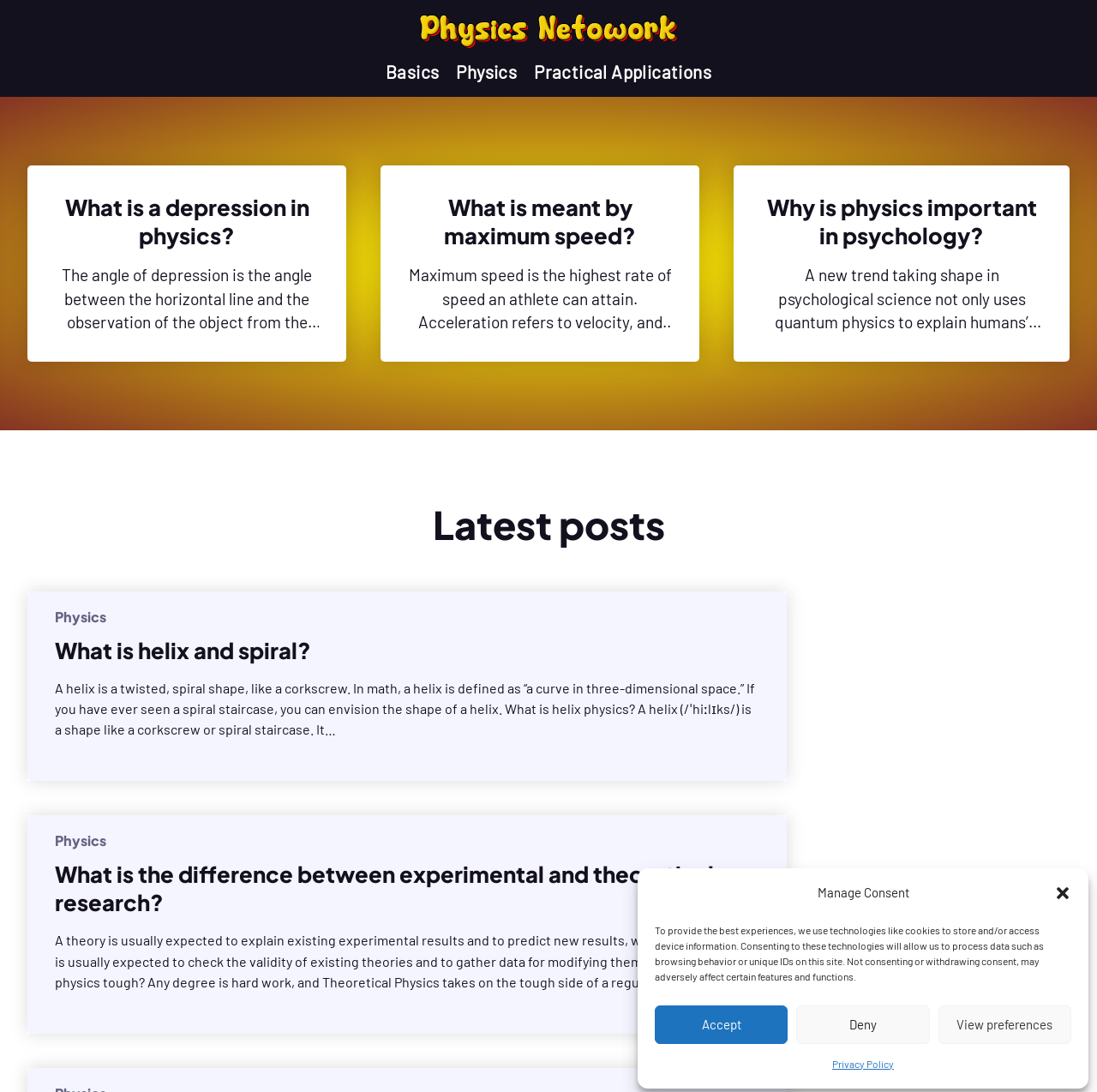Please provide the bounding box coordinate of the region that matches the element description: View preferences. Coordinates should be in the format (top-left x, top-left y, bottom-right x, bottom-right y) and all values should be between 0 and 1.

[0.855, 0.92, 0.977, 0.956]